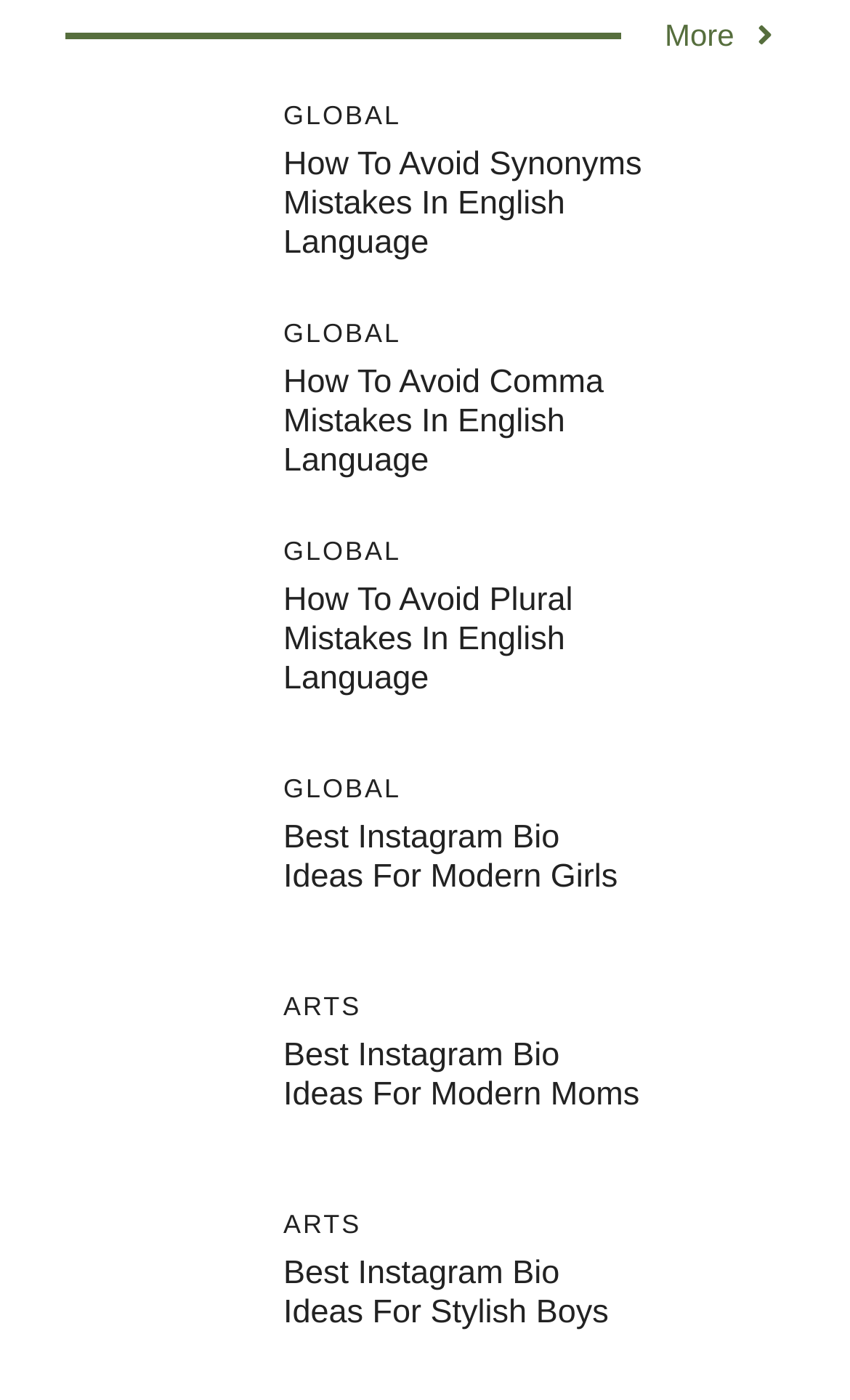Find the bounding box coordinates for the area that should be clicked to accomplish the instruction: "Click on 'How To Avoid Comma Mistakes In English Language'".

[0.333, 0.26, 0.71, 0.342]